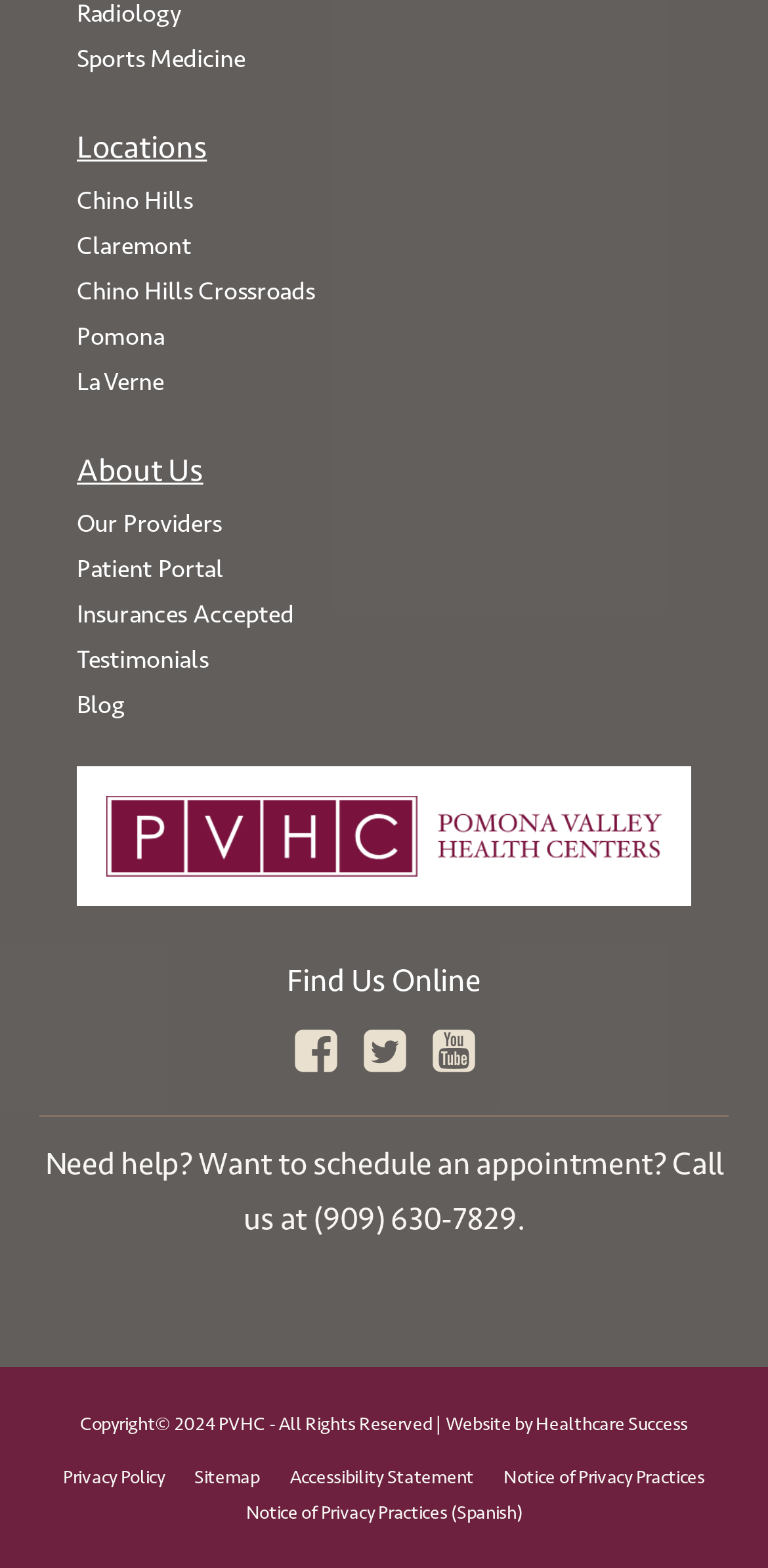Determine the bounding box coordinates of the clickable region to execute the instruction: "Follow PVHC on Facebook". The coordinates should be four float numbers between 0 and 1, denoted as [left, top, right, bottom].

[0.378, 0.654, 0.442, 0.685]